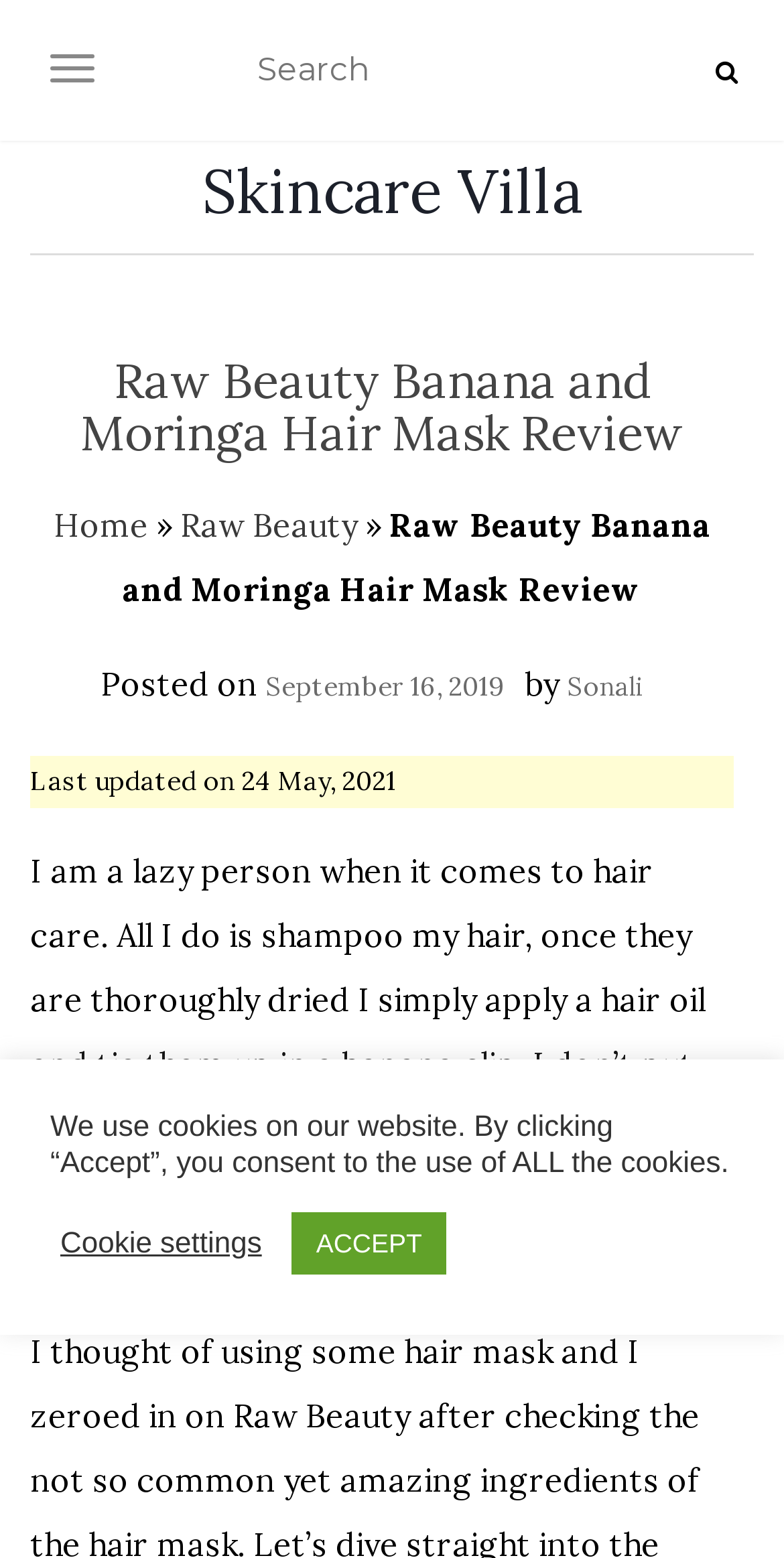Look at the image and give a detailed response to the following question: When was the article posted?

The posting date of the article can be found in the middle section of the webpage, where it says 'Posted on September 16, 2019'.